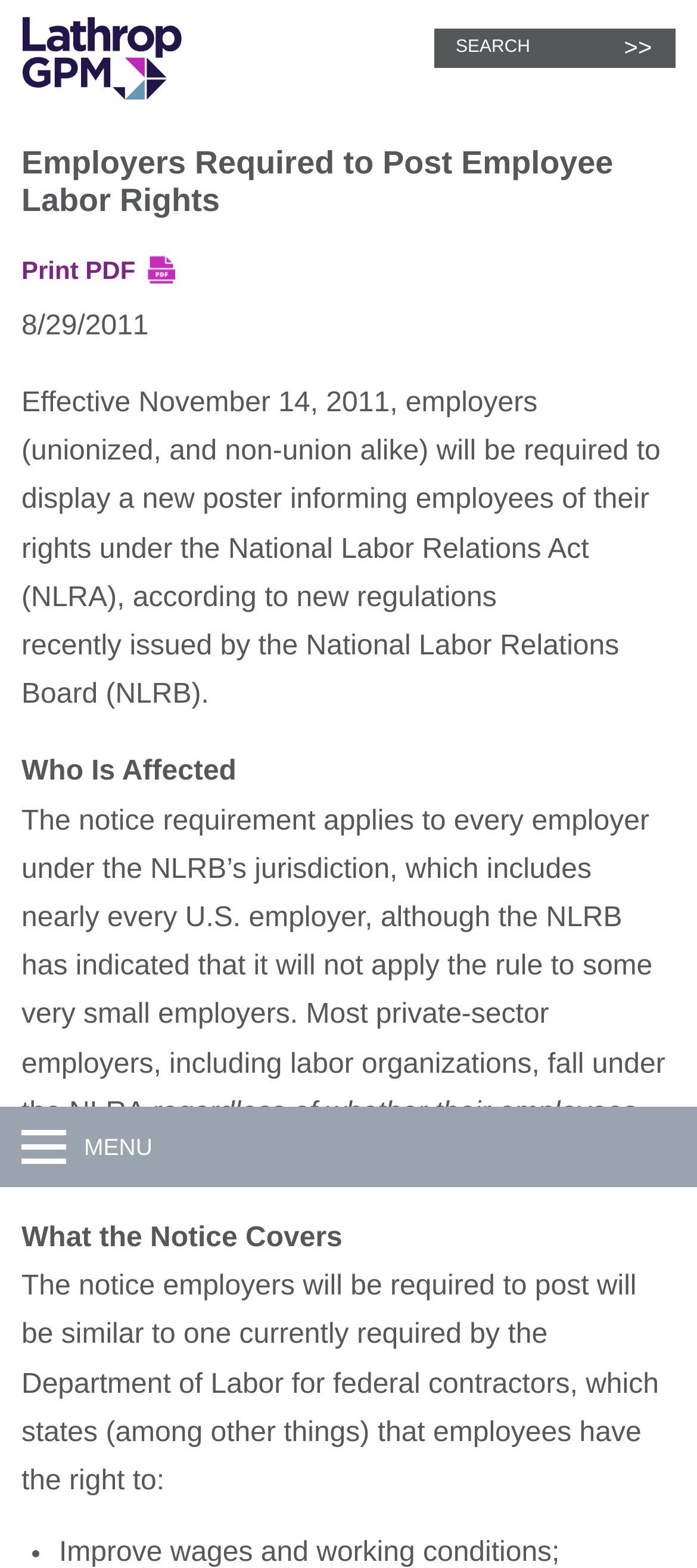Give a comprehensive overview of the webpage, including key elements.

The webpage is about employers' requirements to post employee labor rights, specifically the new poster informing employees of their rights under the National Labor Relations Act (NLRA). 

At the top left, there is a link to "Lathrop GPM" accompanied by an image with the same name. Below this, there is a heading that reads "Employers Required to Post Employee Labor Rights". 

On the top right, there is a search box with a ">>" button next to it. 

The main content of the webpage is divided into sections. The first section, located below the heading, explains the effective date of the new regulations, which is November 14, 2011. 

The following sections are titled "Who Is Affected", "What the Notice Covers", and they provide detailed information about the new poster requirement. These sections are positioned below each other, with the text flowing from top to bottom. 

There is also a link to "Print PDF" located on the top left, below the heading. Additionally, there is a date "8/29/2011" displayed above the main content.